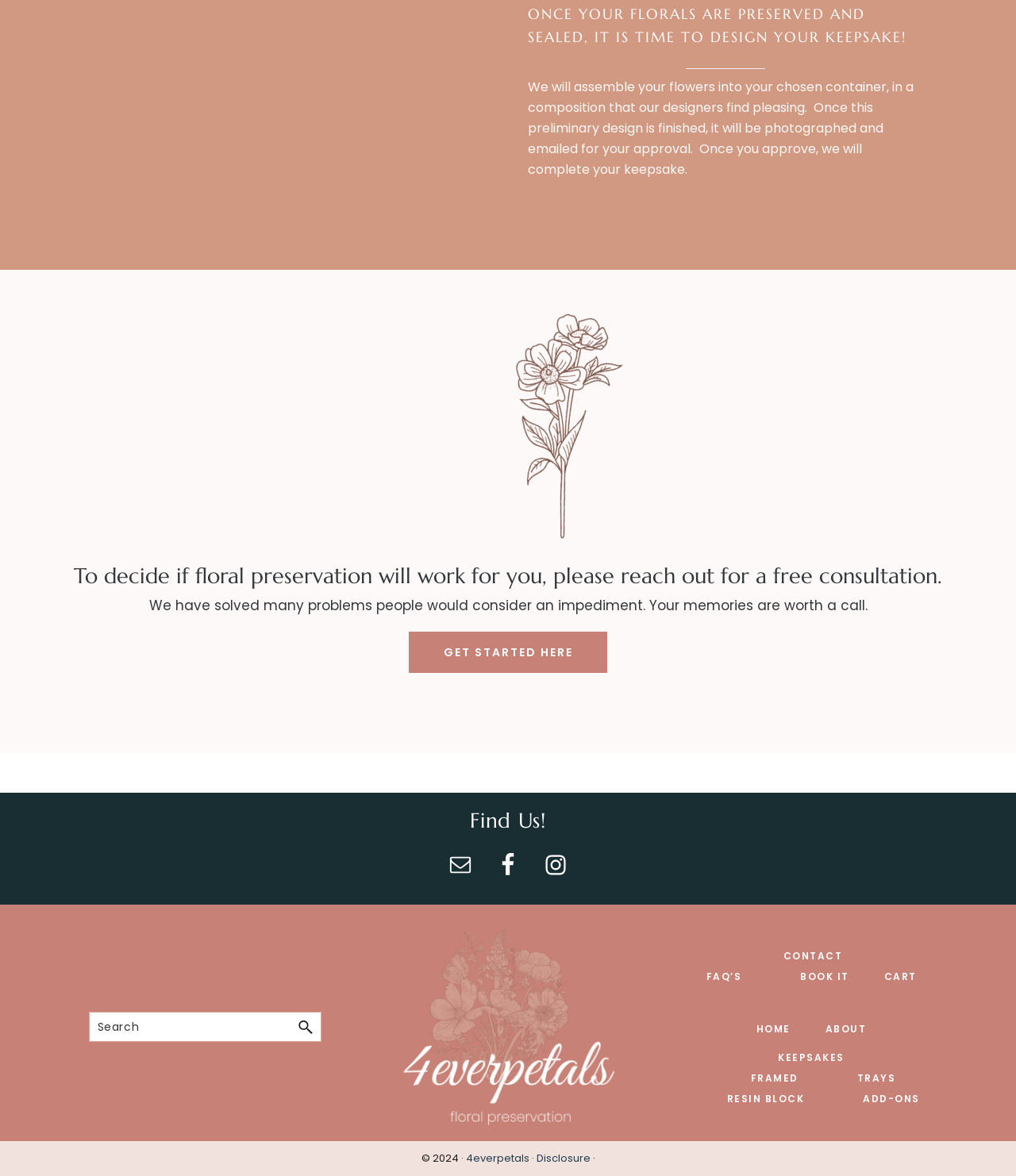Can you pinpoint the bounding box coordinates for the clickable element required for this instruction: "Get started with floral preservation"? The coordinates should be four float numbers between 0 and 1, i.e., [left, top, right, bottom].

[0.402, 0.537, 0.598, 0.572]